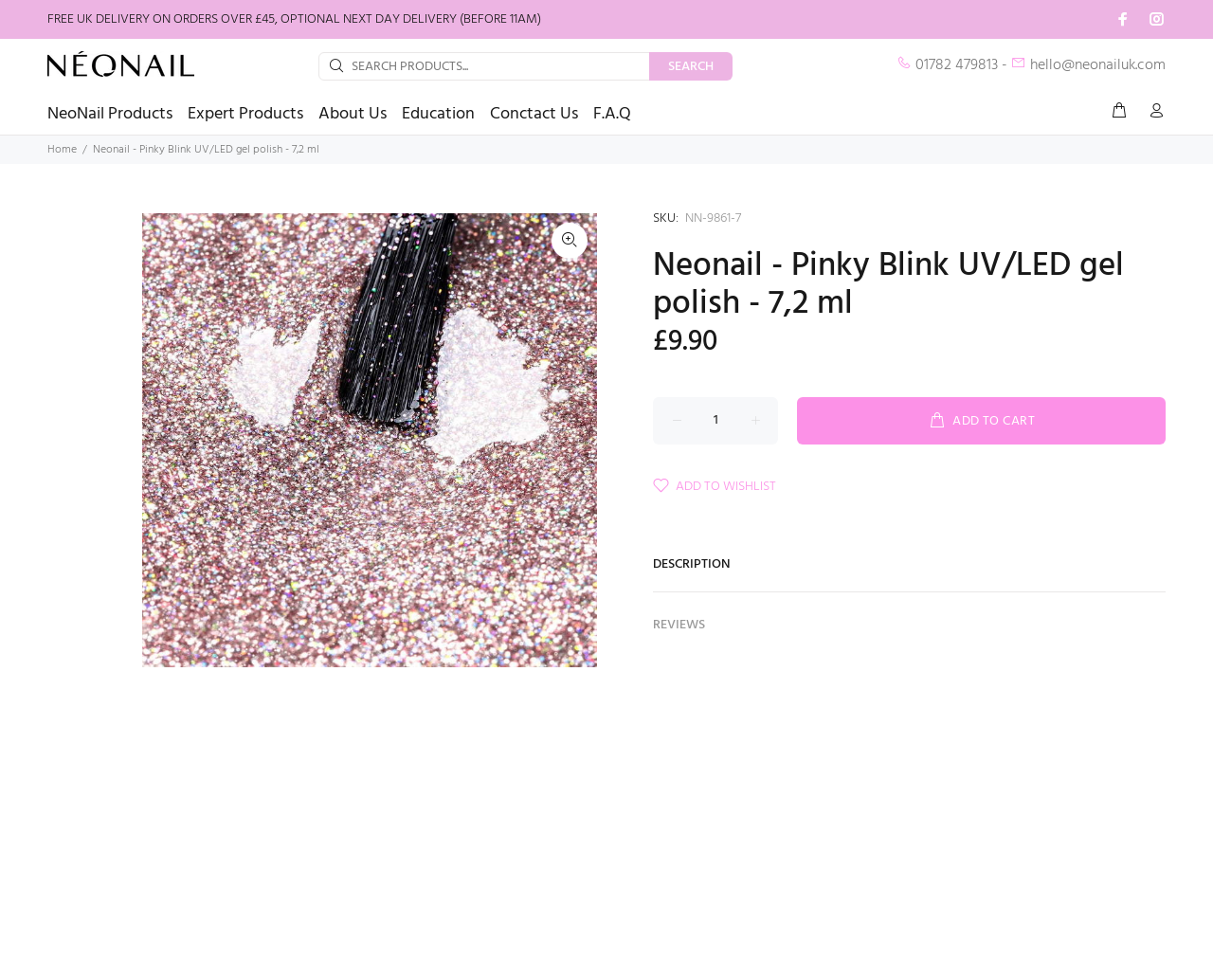Locate the bounding box of the UI element defined by this description: "ADD TO WISHLIST". The coordinates should be given as four float numbers between 0 and 1, formatted as [left, top, right, bottom].

[0.538, 0.485, 0.64, 0.508]